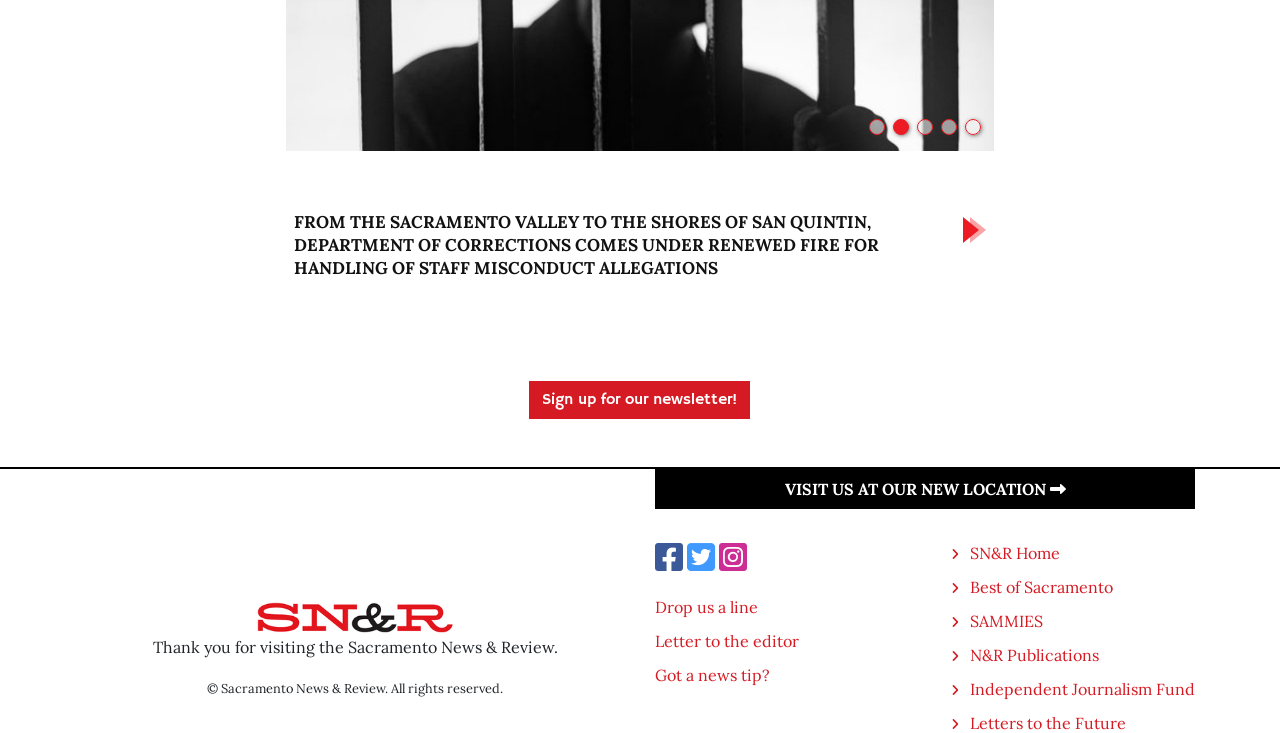Locate the bounding box coordinates of the item that should be clicked to fulfill the instruction: "Go to SN&R Home".

[0.758, 0.741, 0.828, 0.769]